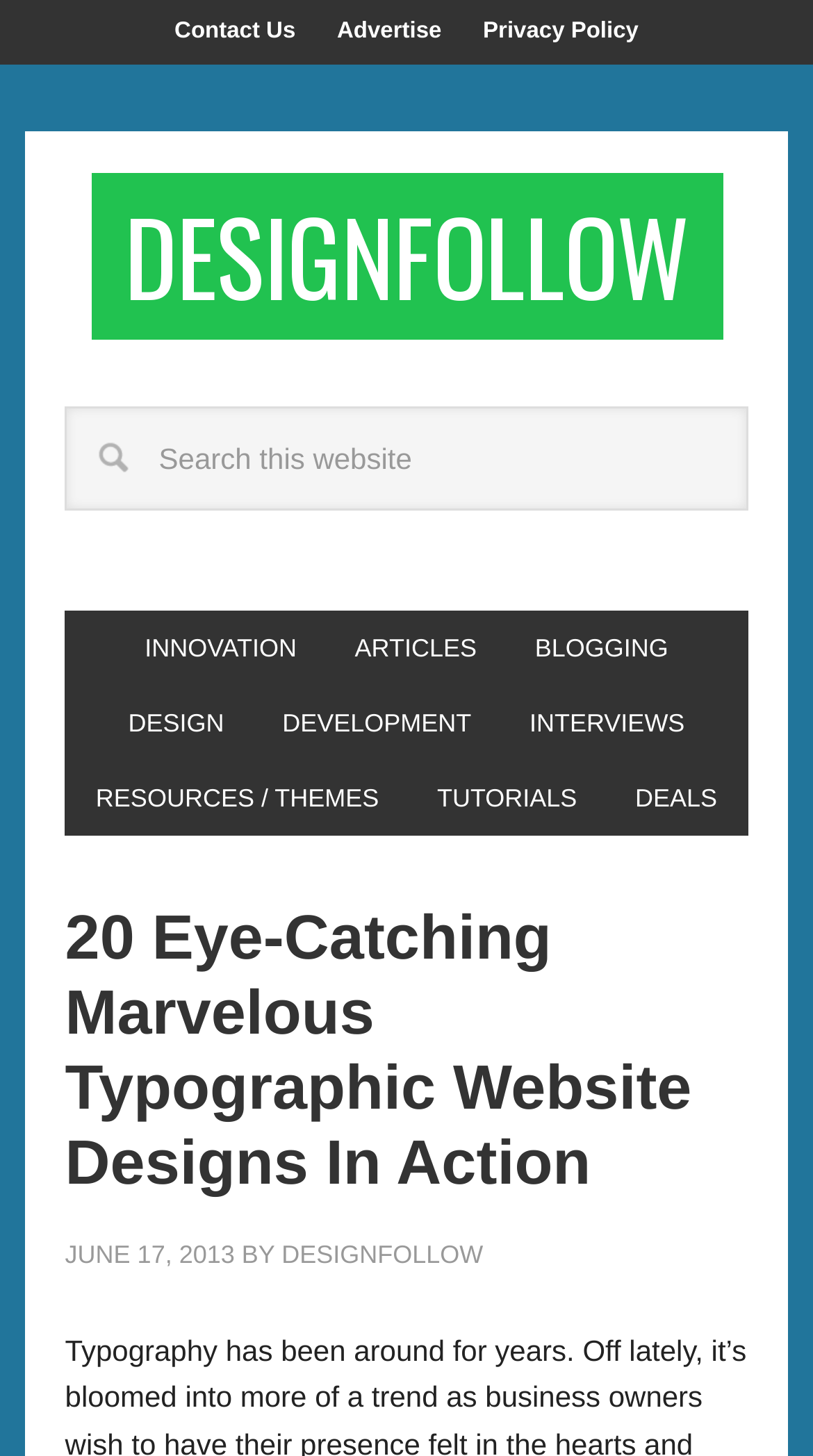Please identify the bounding box coordinates of the area that needs to be clicked to fulfill the following instruction: "Click the Show/Hide Menu button."

None